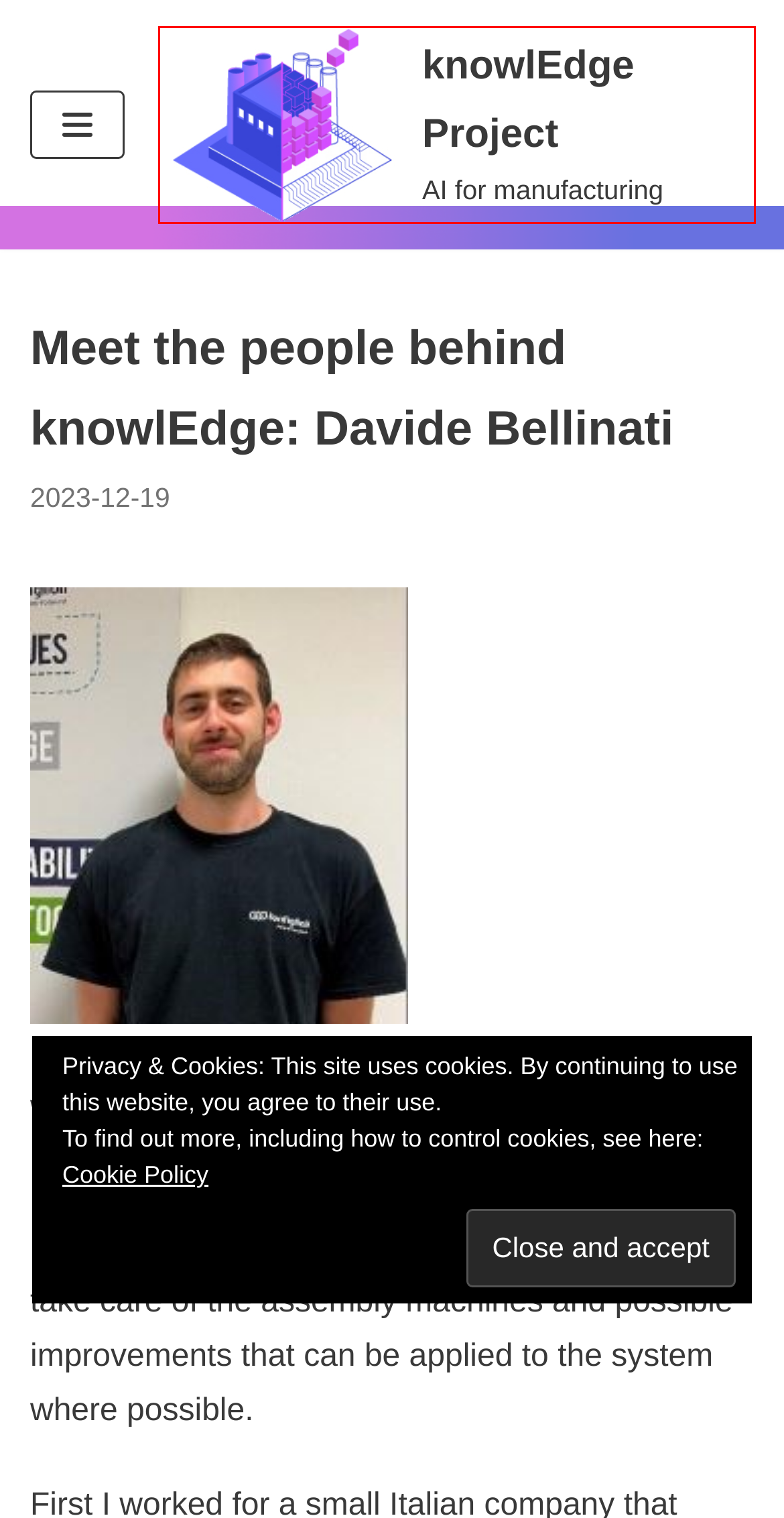Check out the screenshot of a webpage with a red rectangle bounding box. Select the best fitting webpage description that aligns with the new webpage after clicking the element inside the bounding box. Here are the candidates:
A. Resources – knowlEdge Project
B. knowlEdge Newsletter — 2021 – knowlEdge Project
C. knowlEdge Project – AI for manufacturing
D. knowlEdge contributed to “Artificial Intelligence in Manufacturing” publication – knowlEdge Project
E. Consortium and Partners – knowlEdge Project
F. KnowlEdge Project Dissemination Event Recordings Available Now – knowlEdge Project
G. Cookie Policy – Automattic
H. Meet the people behind knowlEdge: Alexandros Nizamis – knowlEdge Project

C